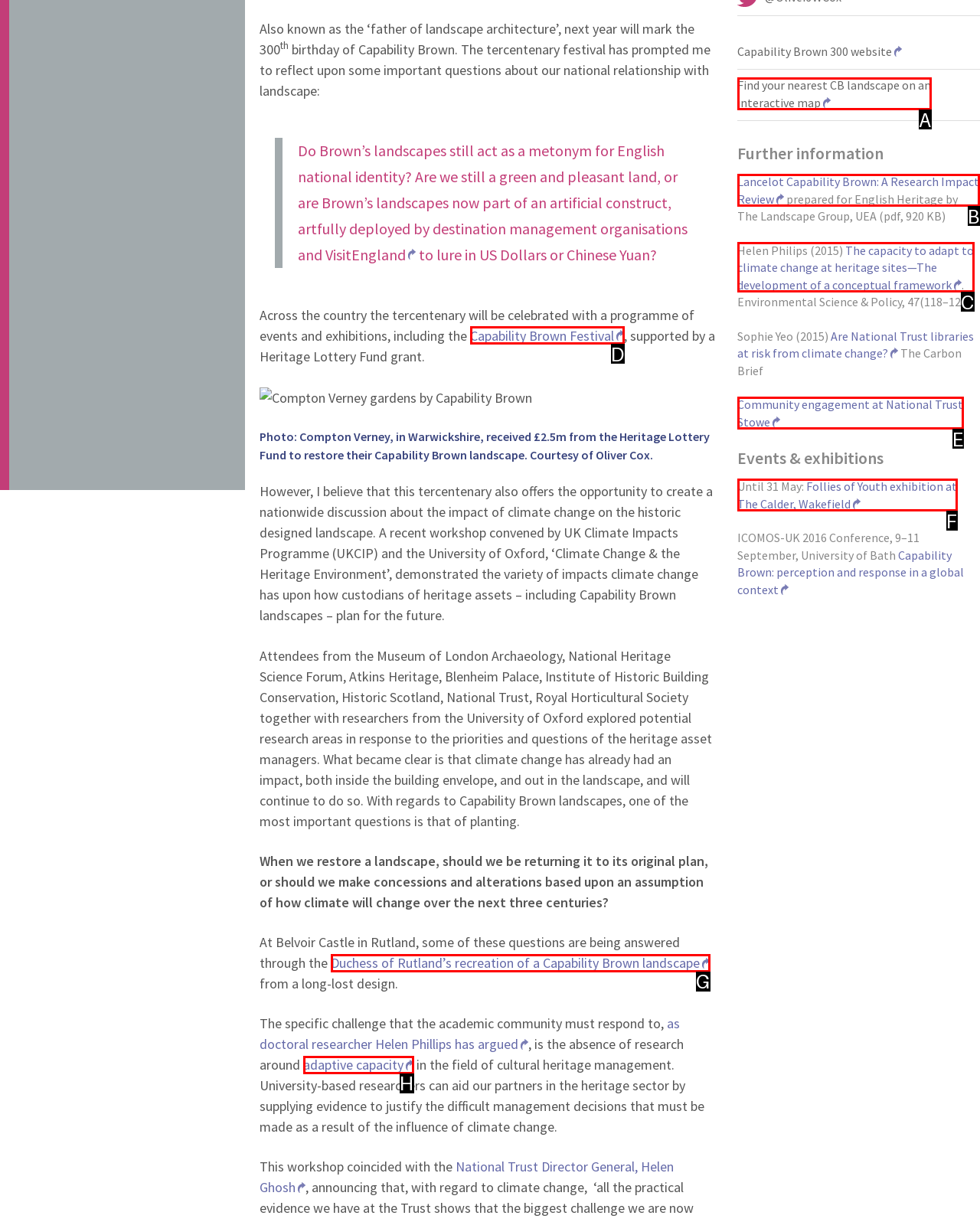Select the HTML element that matches the description: Capability Brown Festival
Respond with the letter of the correct choice from the given options directly.

D